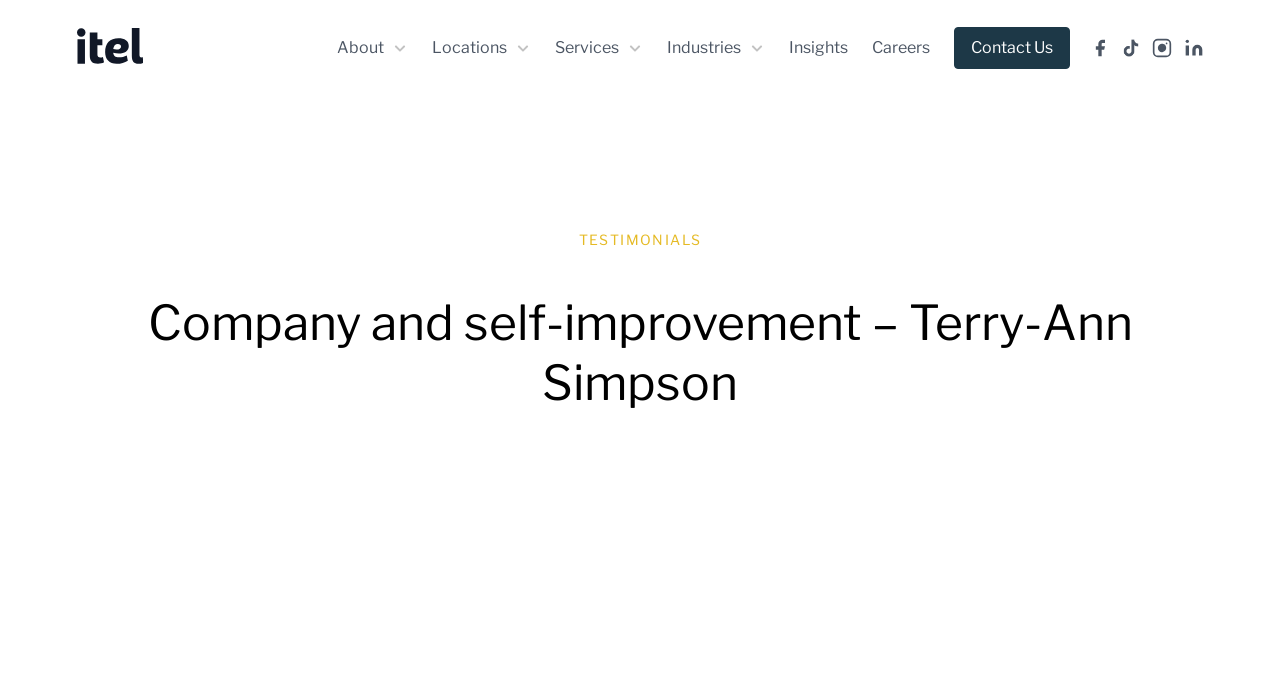Find the bounding box coordinates for the element described here: "Industries".

[0.521, 0.049, 0.597, 0.091]